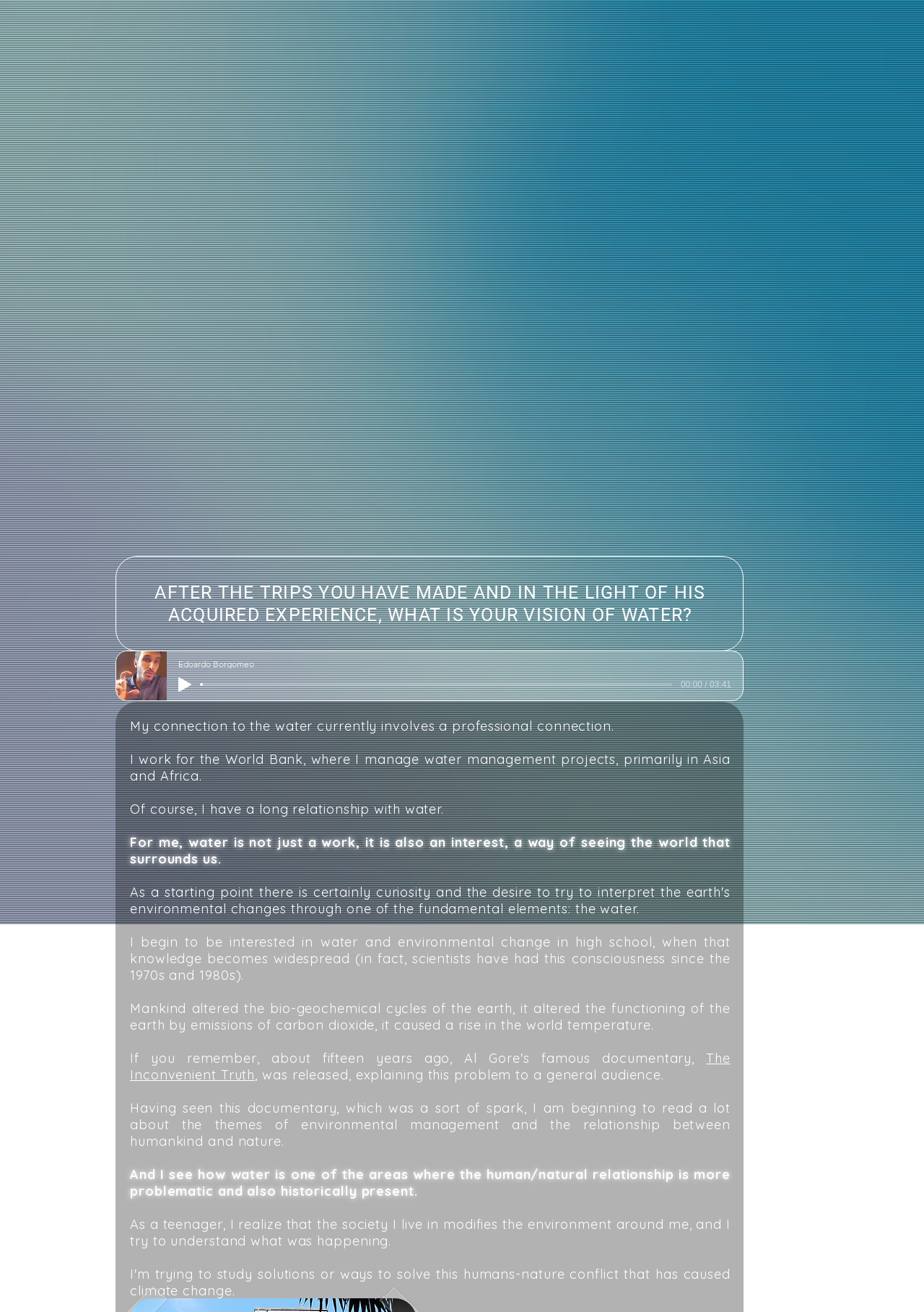Given the element description: "The Inconvenient Truth", predict the bounding box coordinates of the UI element it refers to, using four float numbers between 0 and 1, i.e., [left, top, right, bottom].

[0.141, 0.8, 0.791, 0.826]